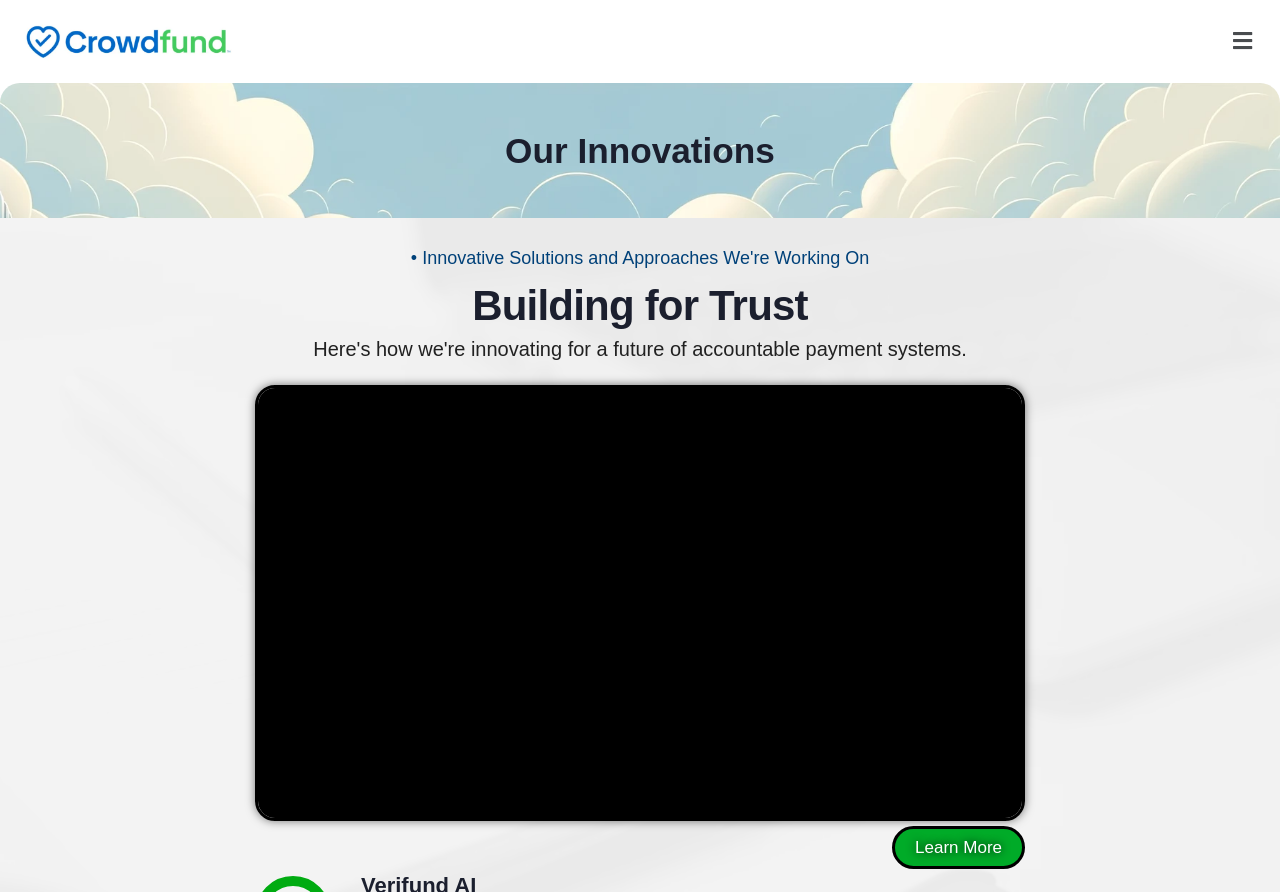What is the function of the button?
Could you give a comprehensive explanation in response to this question?

The button is likely used to provide additional information or details about the innovation or product being showcased on the webpage, as indicated by its text 'Learn More'.